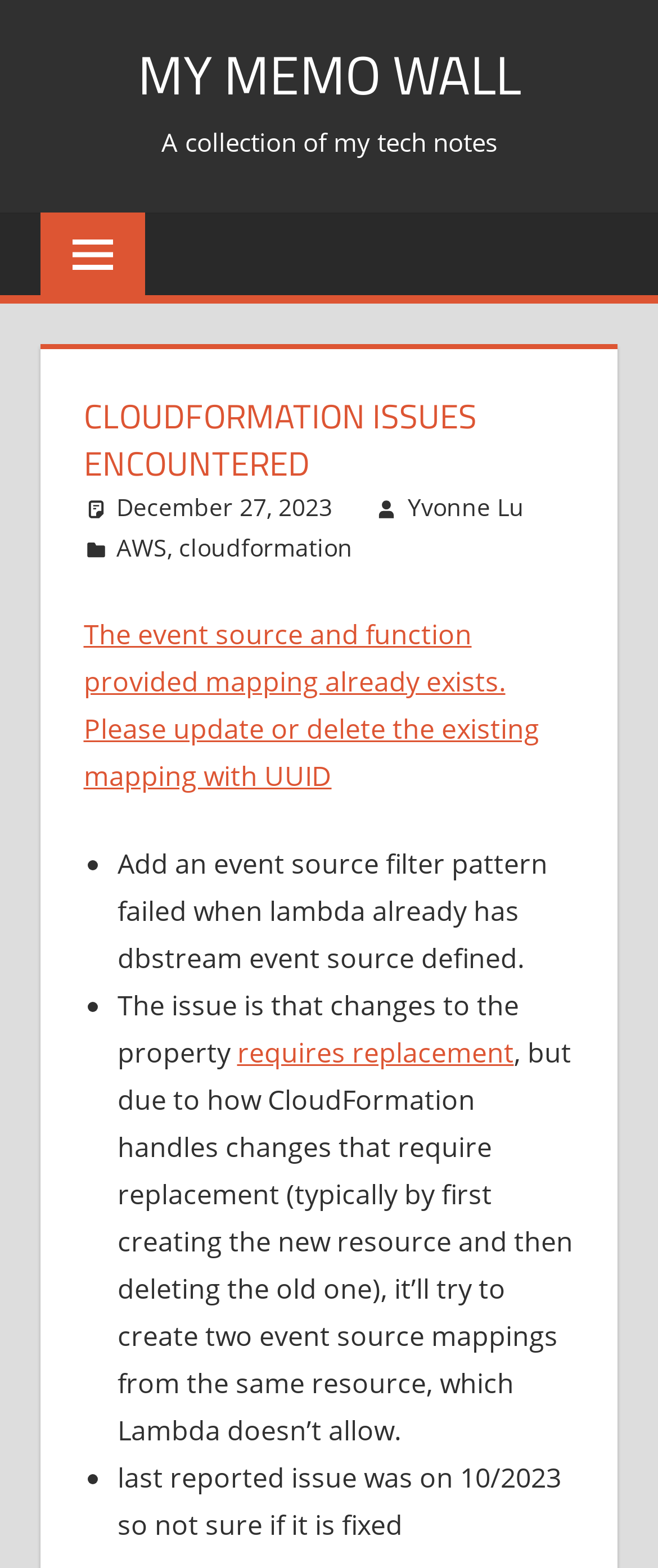Locate the bounding box coordinates of the element that should be clicked to fulfill the instruction: "read about CLOUDFORMATION ISSUES ENCOUNTERED".

[0.127, 0.251, 0.873, 0.311]